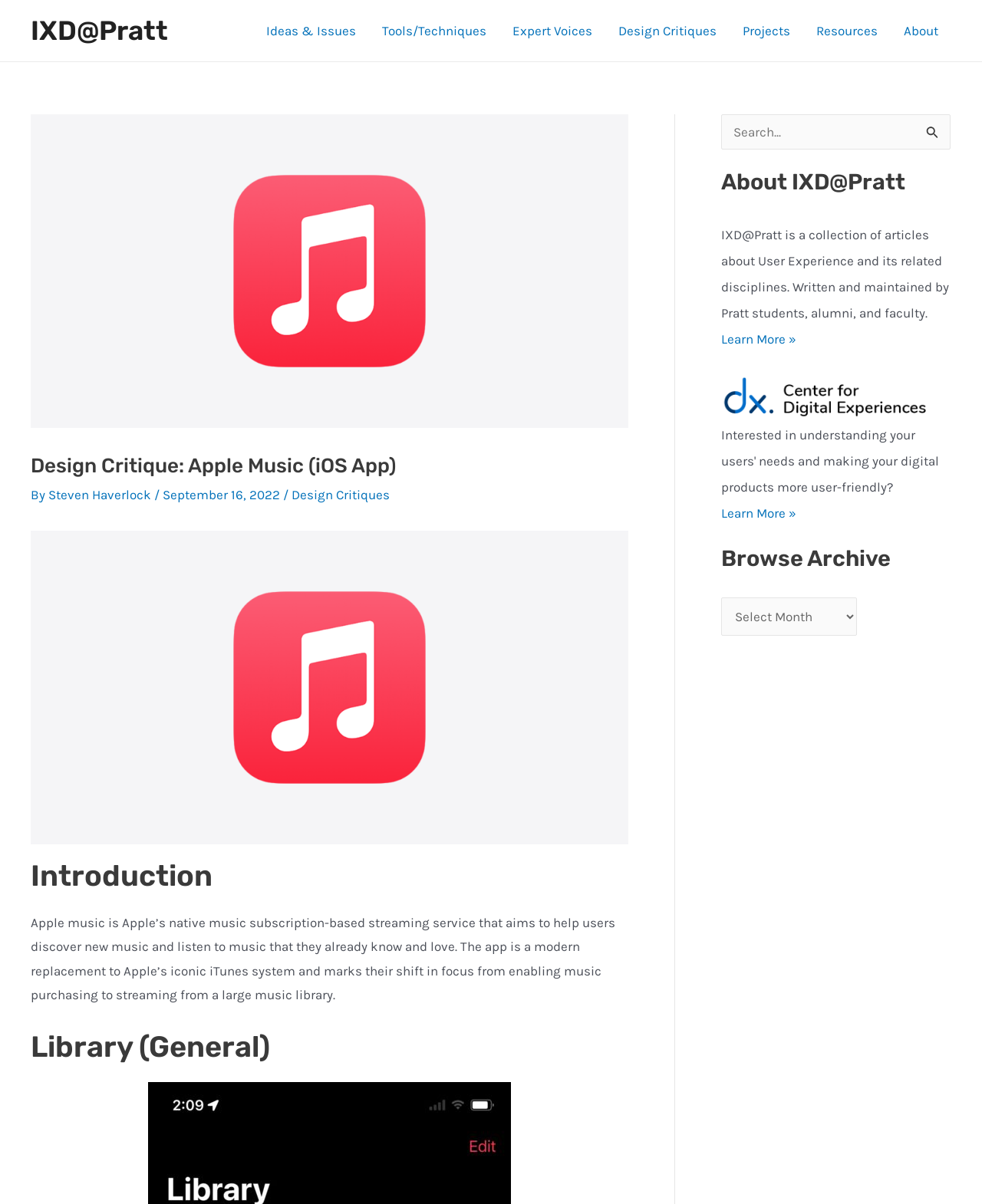Extract the top-level heading from the webpage and provide its text.

Design Critique: Apple Music (iOS App)